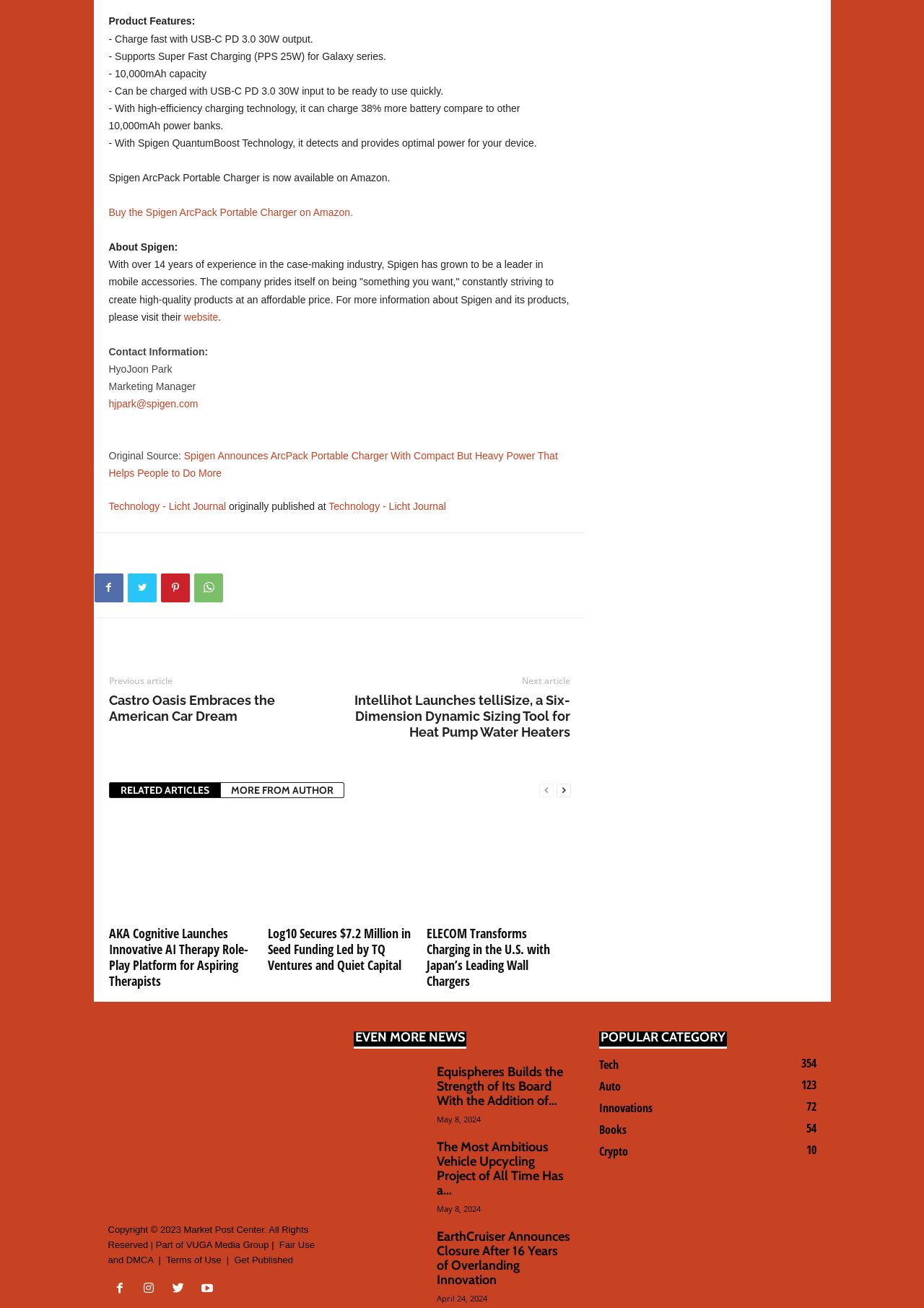Please identify the bounding box coordinates of the element that needs to be clicked to perform the following instruction: "Buy the Spigen ArcPack Portable Charger on Amazon".

[0.118, 0.158, 0.382, 0.167]